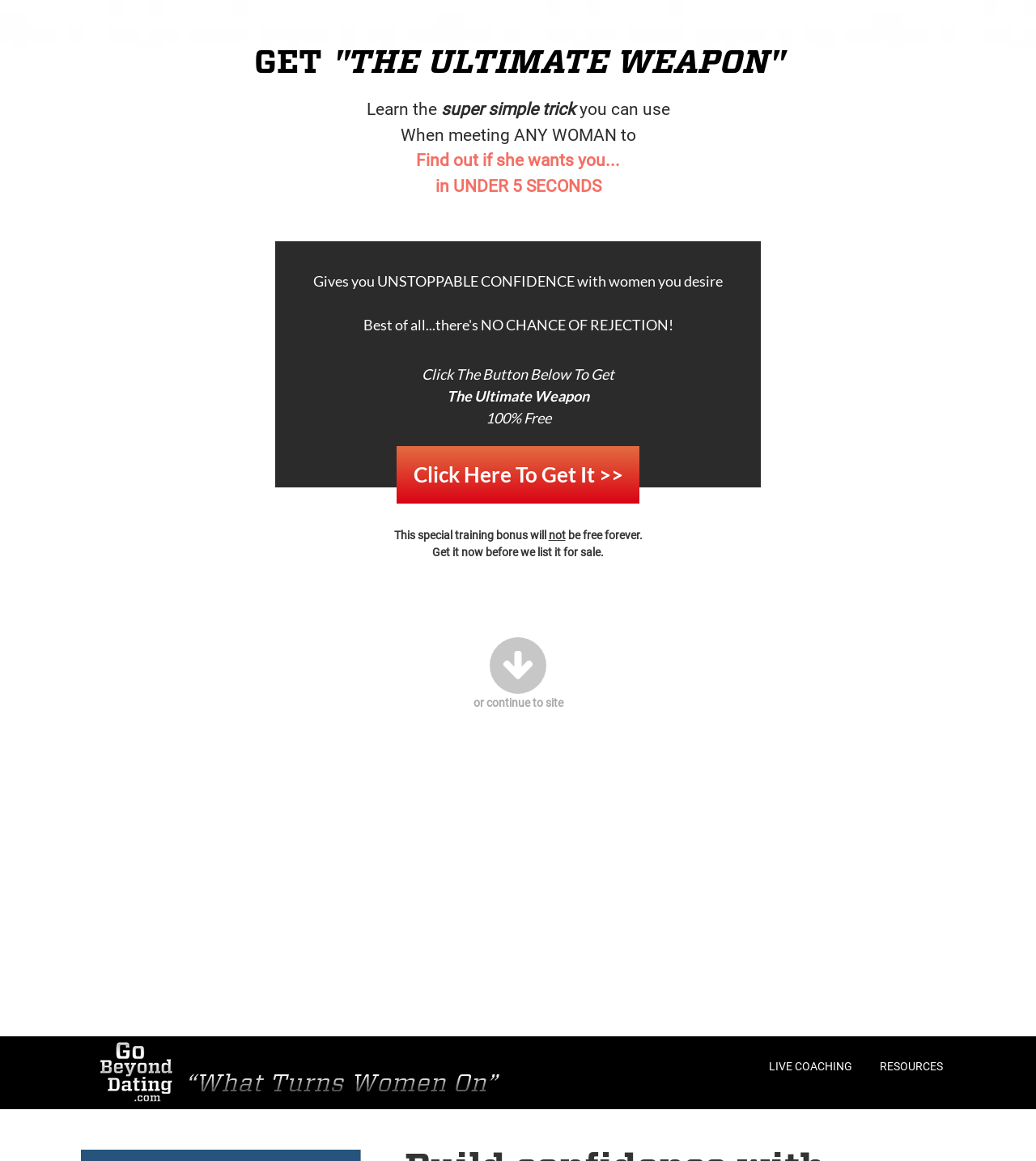From the element description: "Resources", extract the bounding box coordinates of the UI element. The coordinates should be expressed as four float numbers between 0 and 1, in the order [left, top, right, bottom].

[0.849, 0.913, 0.91, 0.924]